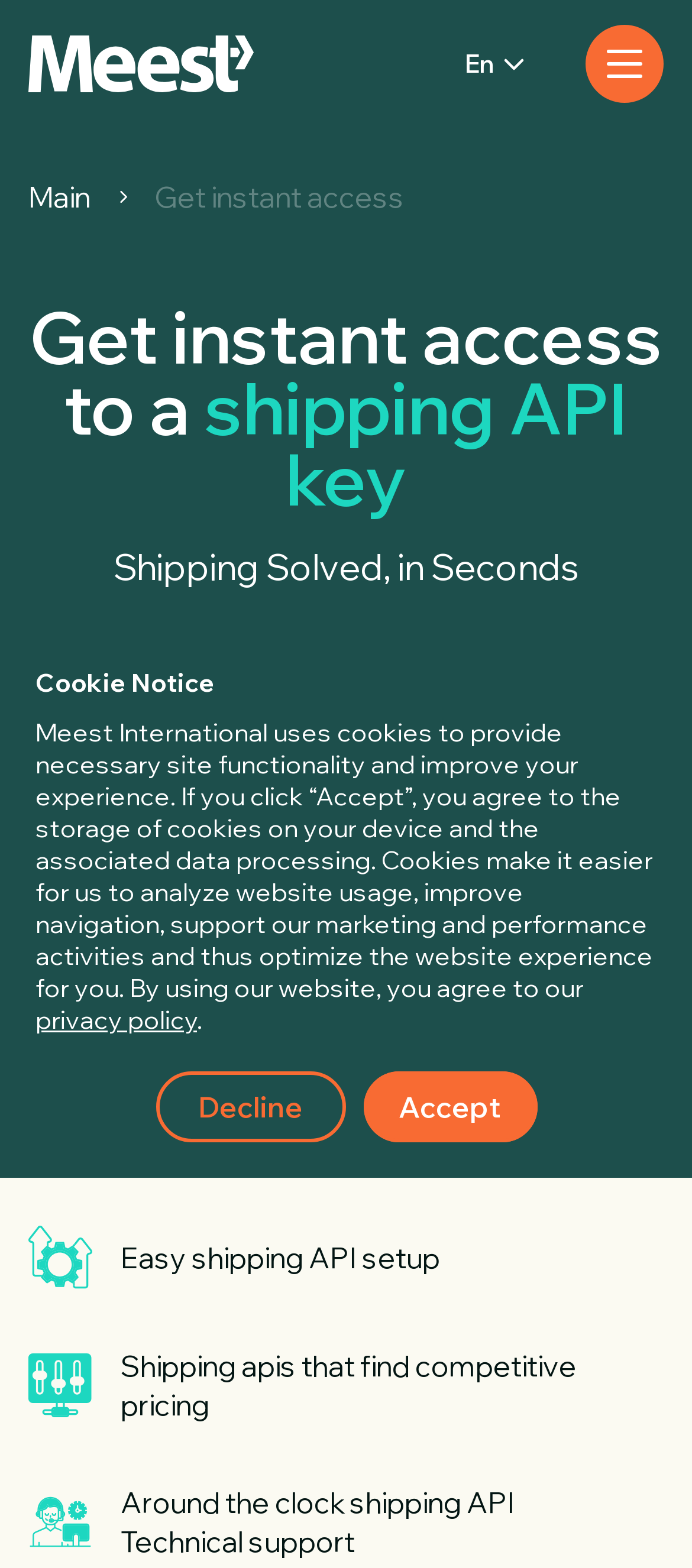Determine the bounding box for the UI element as described: "privacy policy". The coordinates should be represented as four float numbers between 0 and 1, formatted as [left, top, right, bottom].

[0.051, 0.64, 0.285, 0.661]